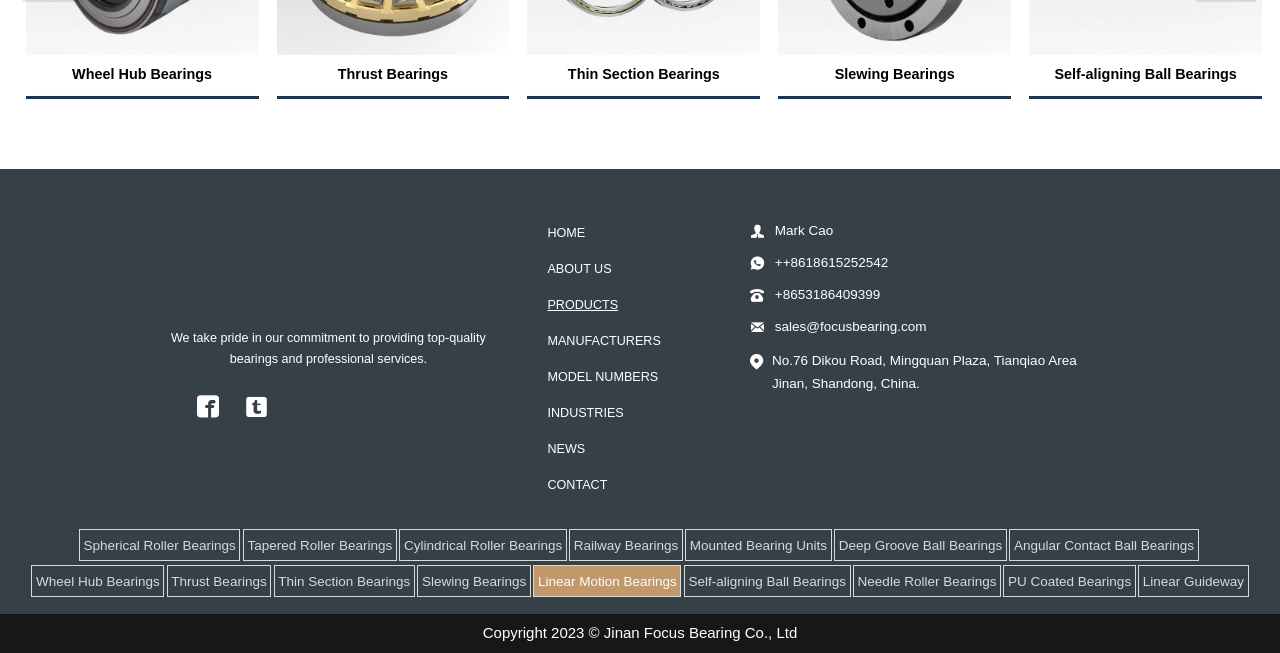Kindly determine the bounding box coordinates for the area that needs to be clicked to execute this instruction: "Click the Spherical Roller Bearings link".

[0.062, 0.81, 0.188, 0.859]